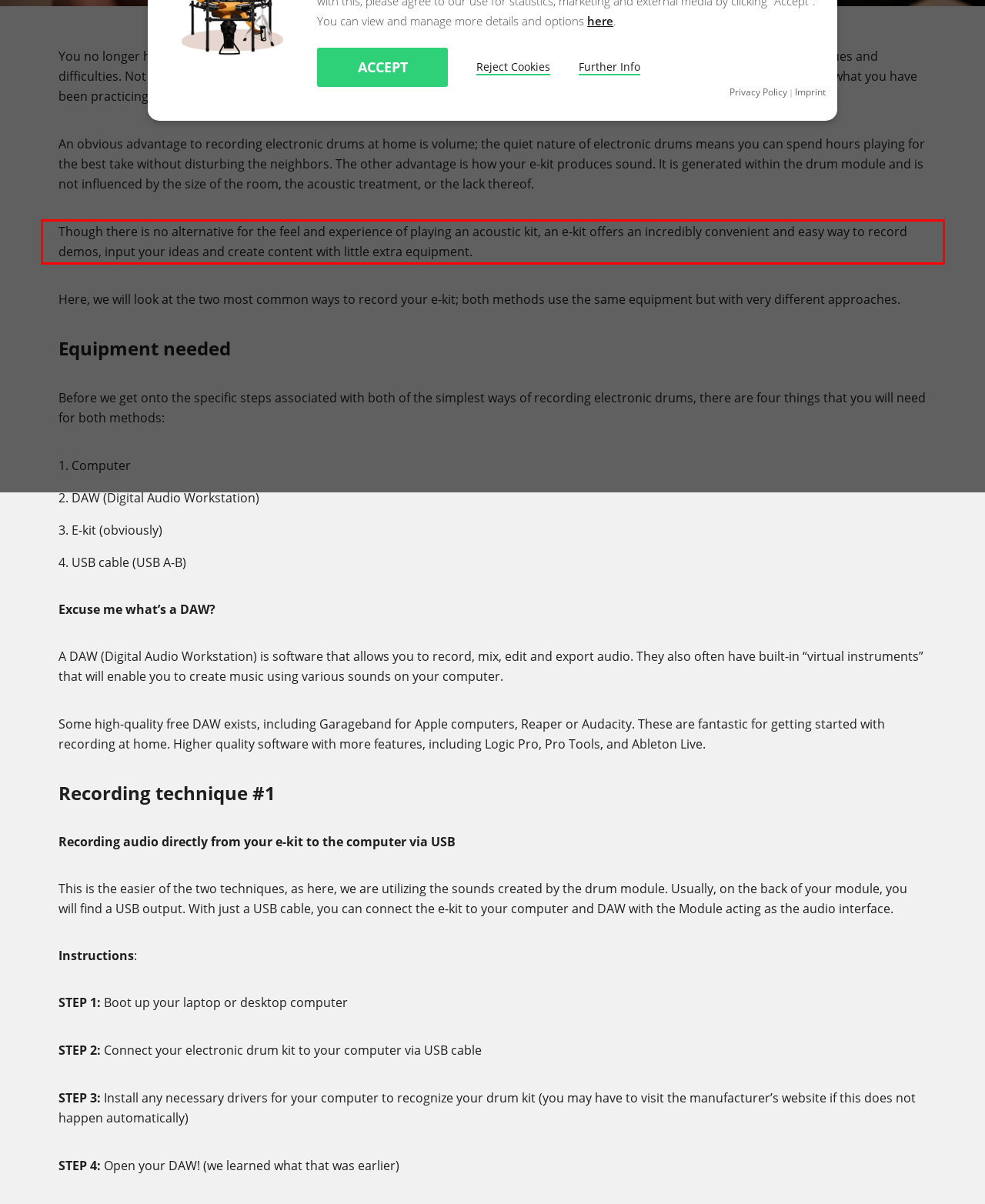Look at the webpage screenshot and recognize the text inside the red bounding box.

Though there is no alternative for the feel and experience of playing an acoustic kit, an e-kit offers an incredibly convenient and easy way to record demos, input your ideas and create content with little extra equipment.